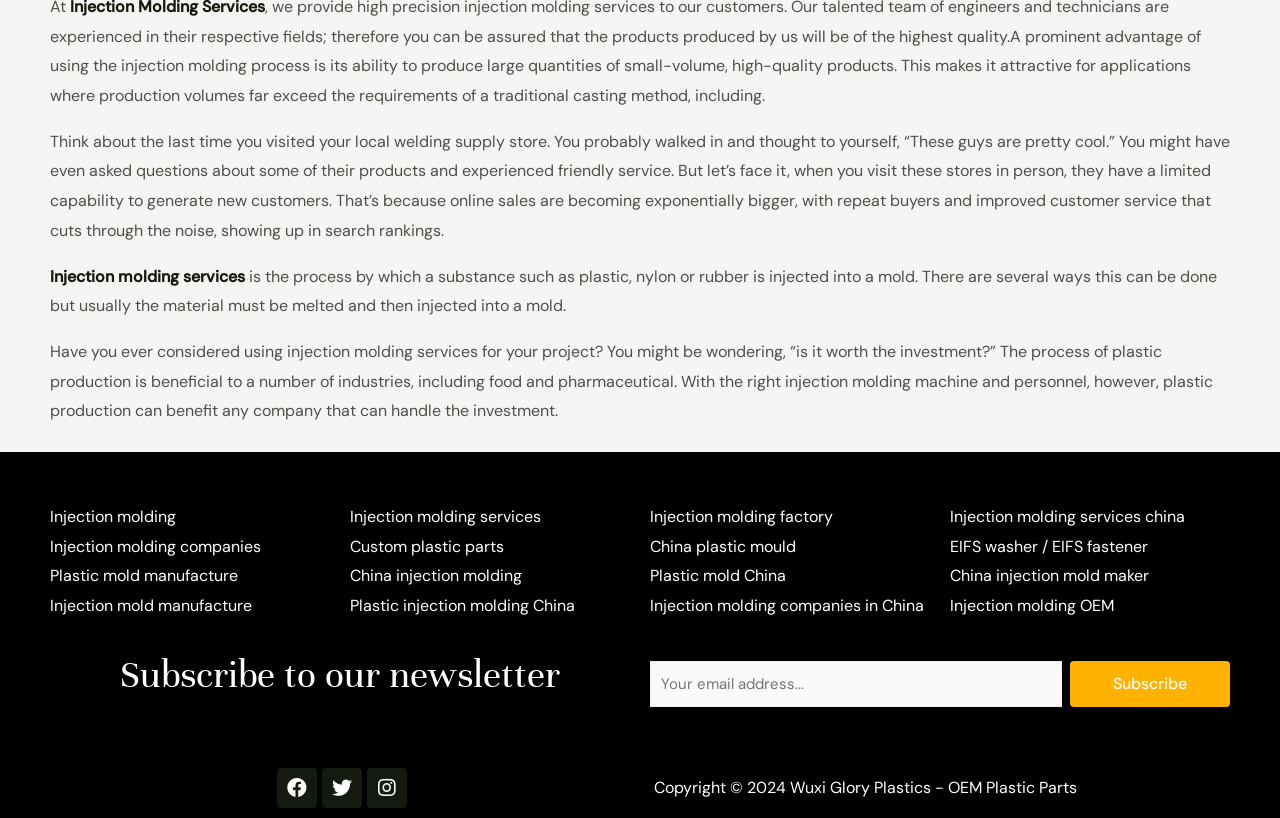Based on the image, provide a detailed response to the question:
What social media platforms are linked on the webpage?

The webpage has links to three social media platforms: Facebook, Twitter, and Instagram. These links are represented by icons and are located at the bottom of the webpage.